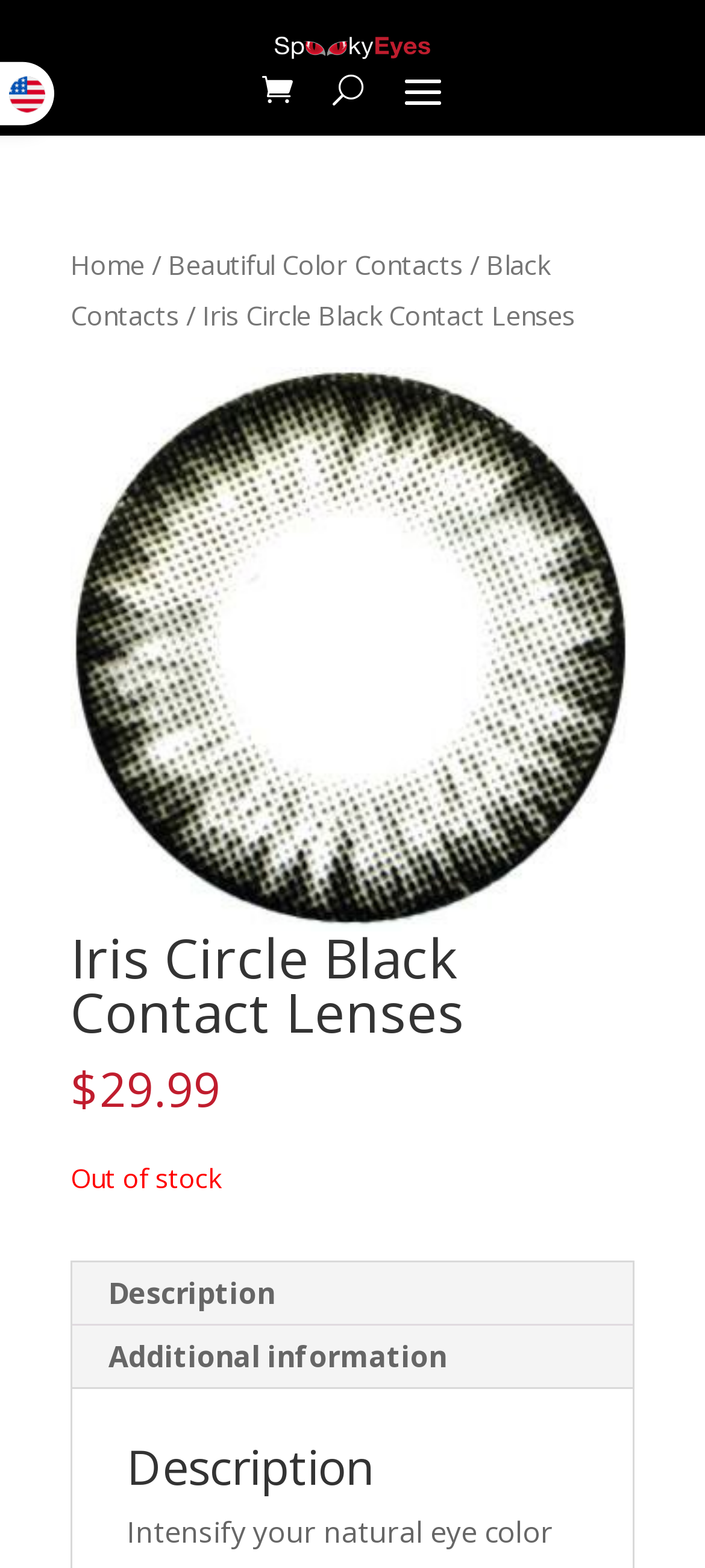Provide a single word or phrase to answer the given question: 
What is the price of the Iris Circle Black Contact Lenses?

$29.99